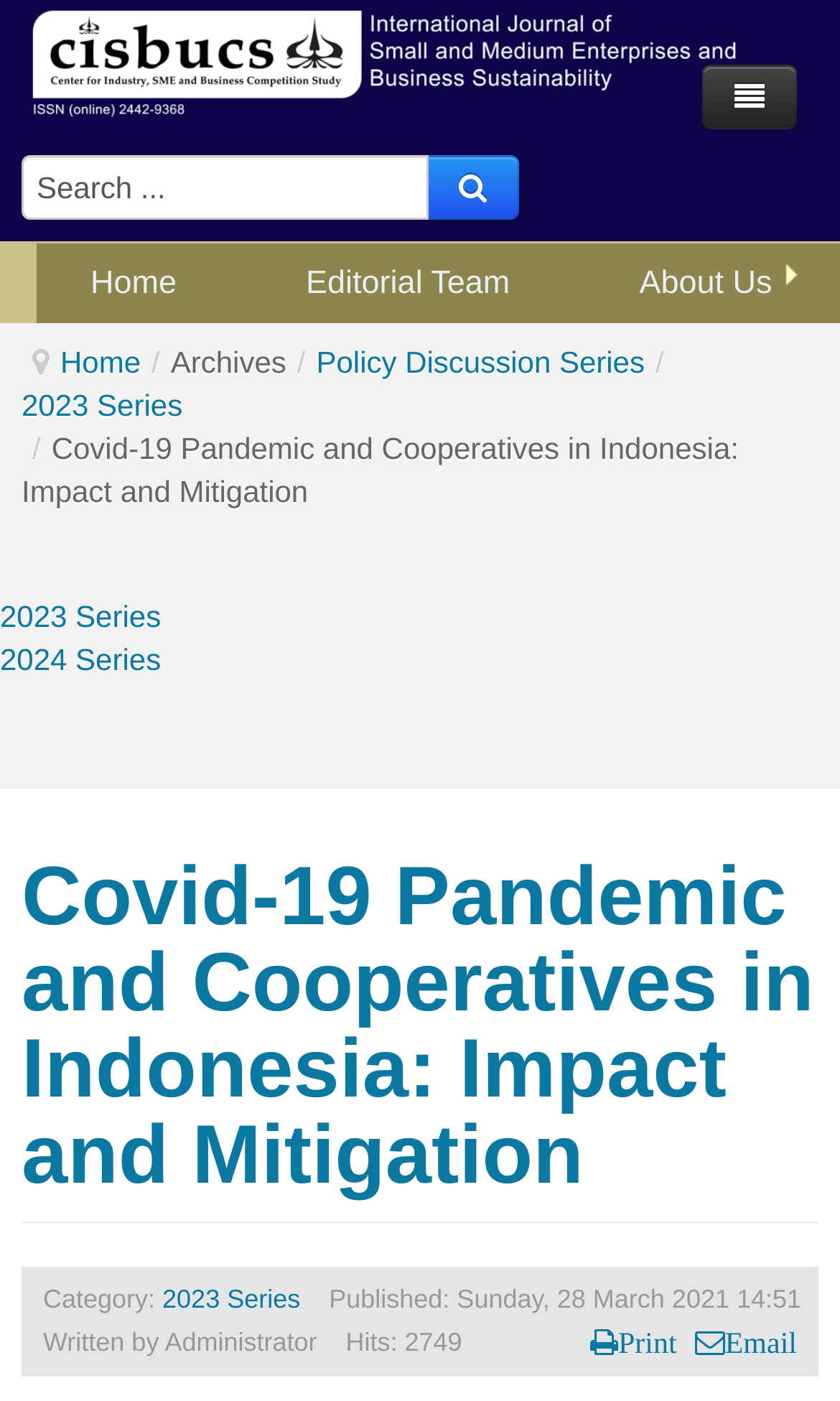Determine the bounding box coordinates of the UI element described below. Use the format (top-left x, top-left y, bottom-right x, bottom-right y) with floating point numbers between 0 and 1: Volume 01

[0.051, 0.507, 0.233, 0.569]